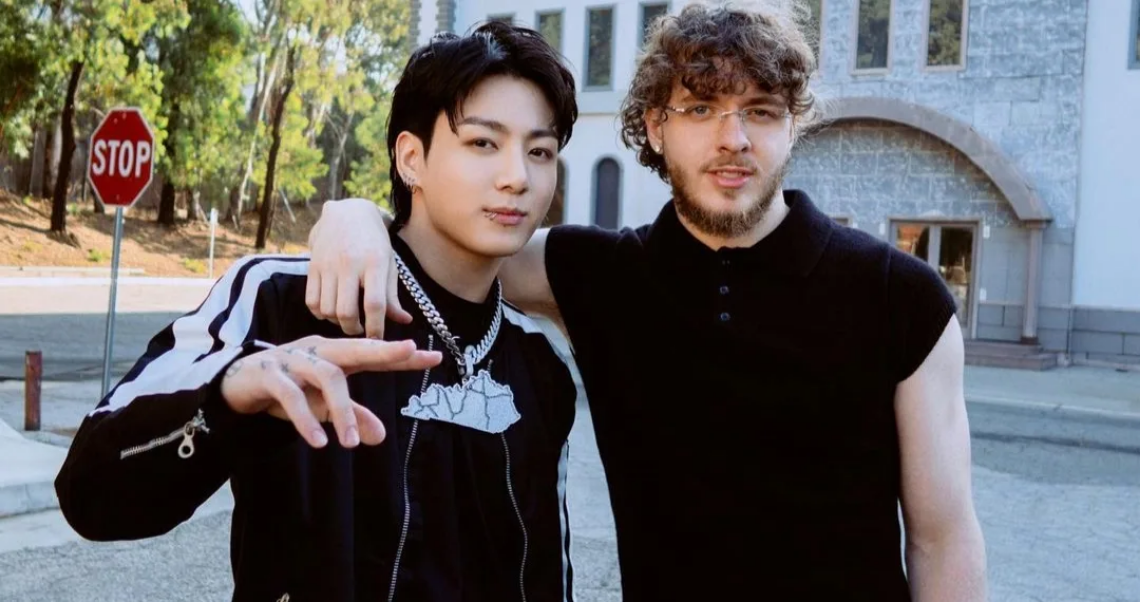Please give a concise answer to this question using a single word or phrase: 
What is the atmosphere of the scene?

Fun and friendly